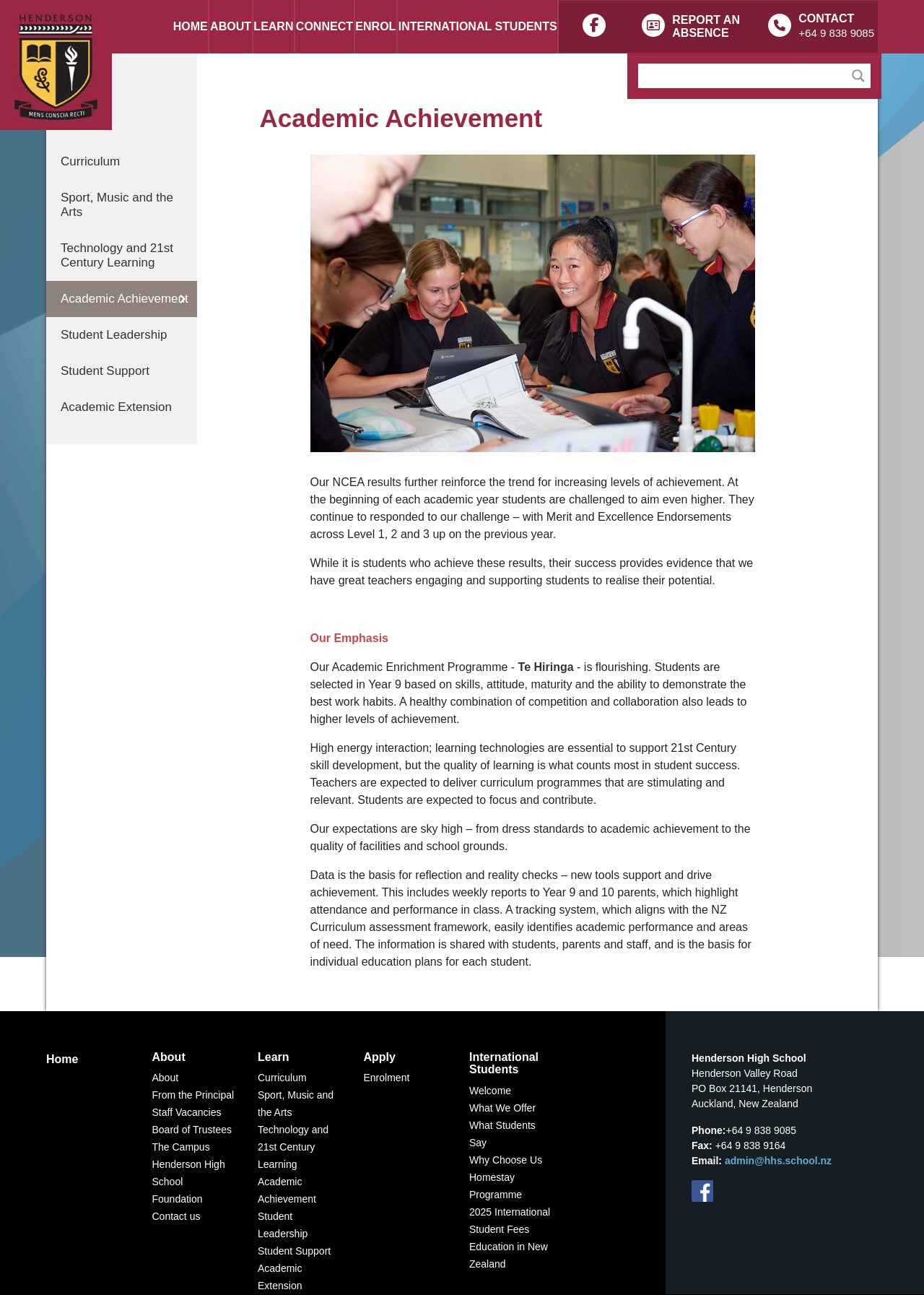Indicate the bounding box coordinates of the element that needs to be clicked to satisfy the following instruction: "Learn about Academic Achievement". The coordinates should be four float numbers between 0 and 1, i.e., [left, top, right, bottom].

[0.066, 0.225, 0.205, 0.236]